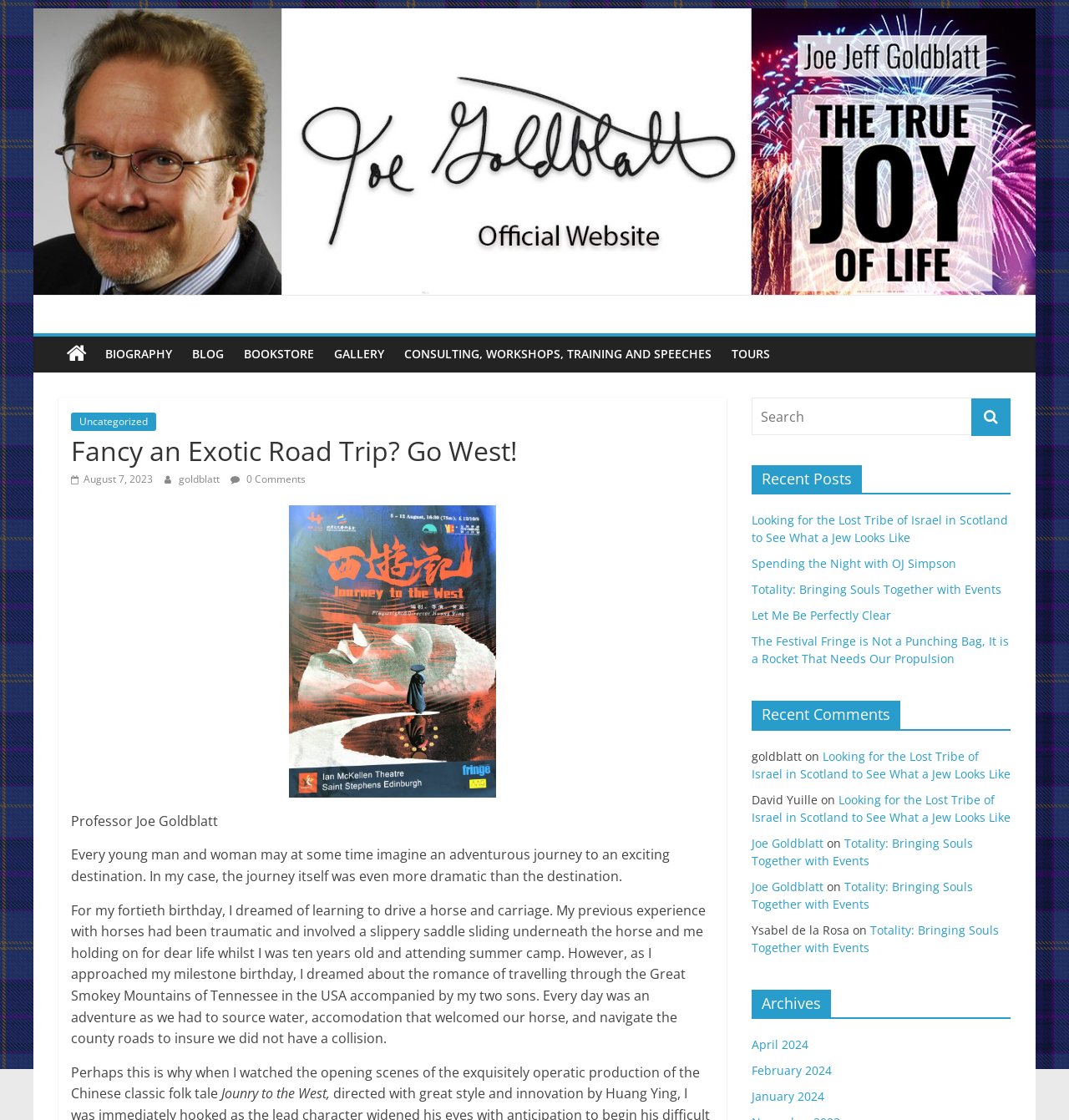Produce an extensive caption that describes everything on the webpage.

This webpage is about Joe Jeff Goldblatt, an author, speaker, and consultant. At the top, there is a link to skip to the content and a link to Joe Jeff Goldblatt's name, accompanied by an image of him. Below this, there is a brief description of his profession. 

To the right of this section, there are several links to different categories, including biography, blog, bookstore, gallery, consulting, workshops, training, and speeches, and tours. 

The main content of the page is a blog post titled "Fancy an Exotic Road Trip? Go West!" The post is written by Professor Joe Goldblatt and describes his experience learning to drive a horse and carriage for his 40th birthday. The post is accompanied by a figure, likely an image.

Below the blog post, there are links to other posts, including "Uncategorized" and "TOURS". There is also a section with recent posts, including "Looking for the Lost Tribe of Israel in Scotland to See What a Jew Looks Like", "Spending the Night with OJ Simpson", and others. 

To the right of the main content, there are three complementary sections. The first section has a search bar. The second section displays recent posts, and the third section displays recent comments, including comments from users like "goldblatt", "David Yuille", and "Ysabel de la Rosa". There is also an archives section with links to posts from different months.